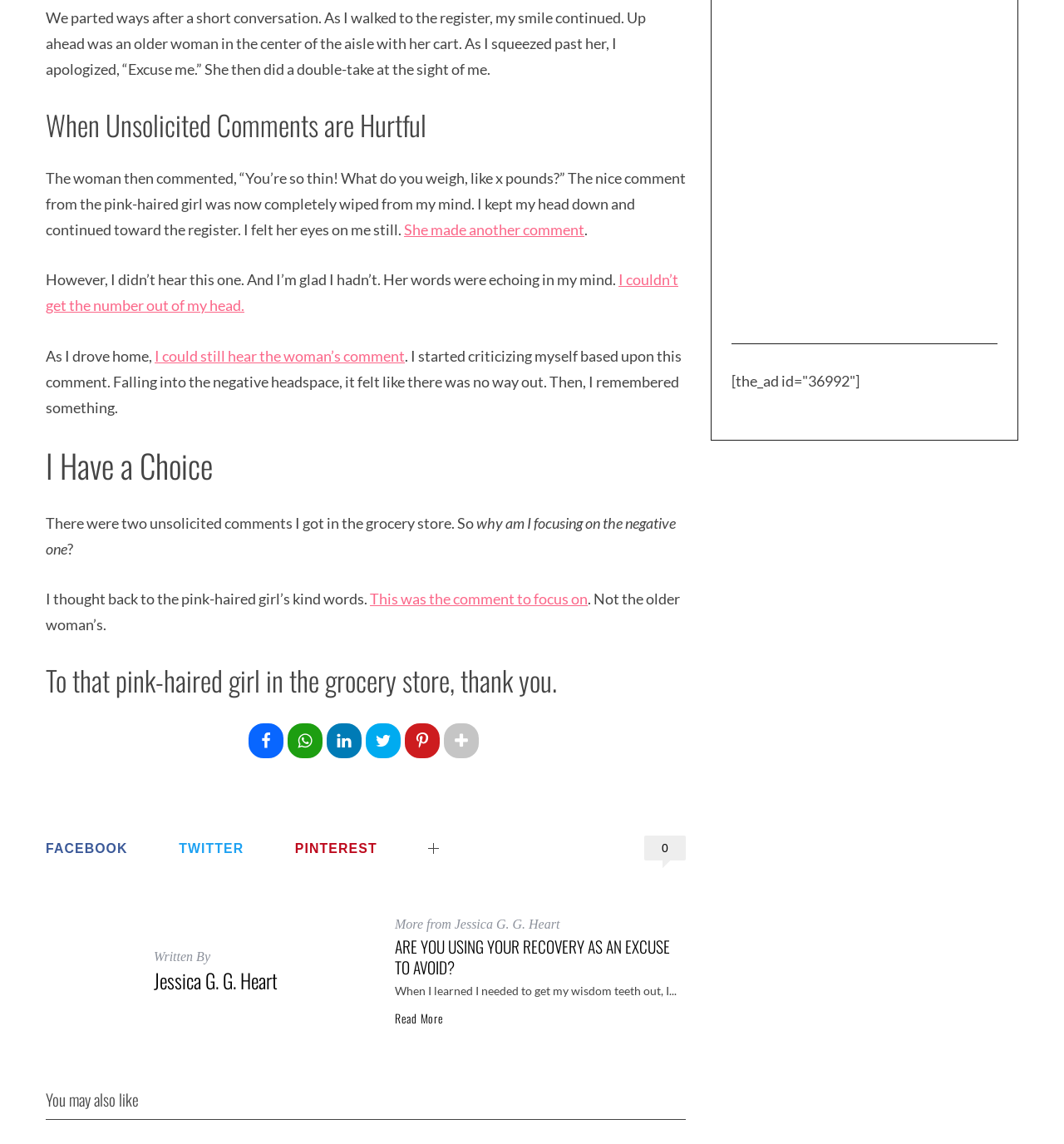Using the format (top-left x, top-left y, bottom-right x, bottom-right y), and given the element description, identify the bounding box coordinates within the screenshot: Facebook

[0.043, 0.73, 0.12, 0.753]